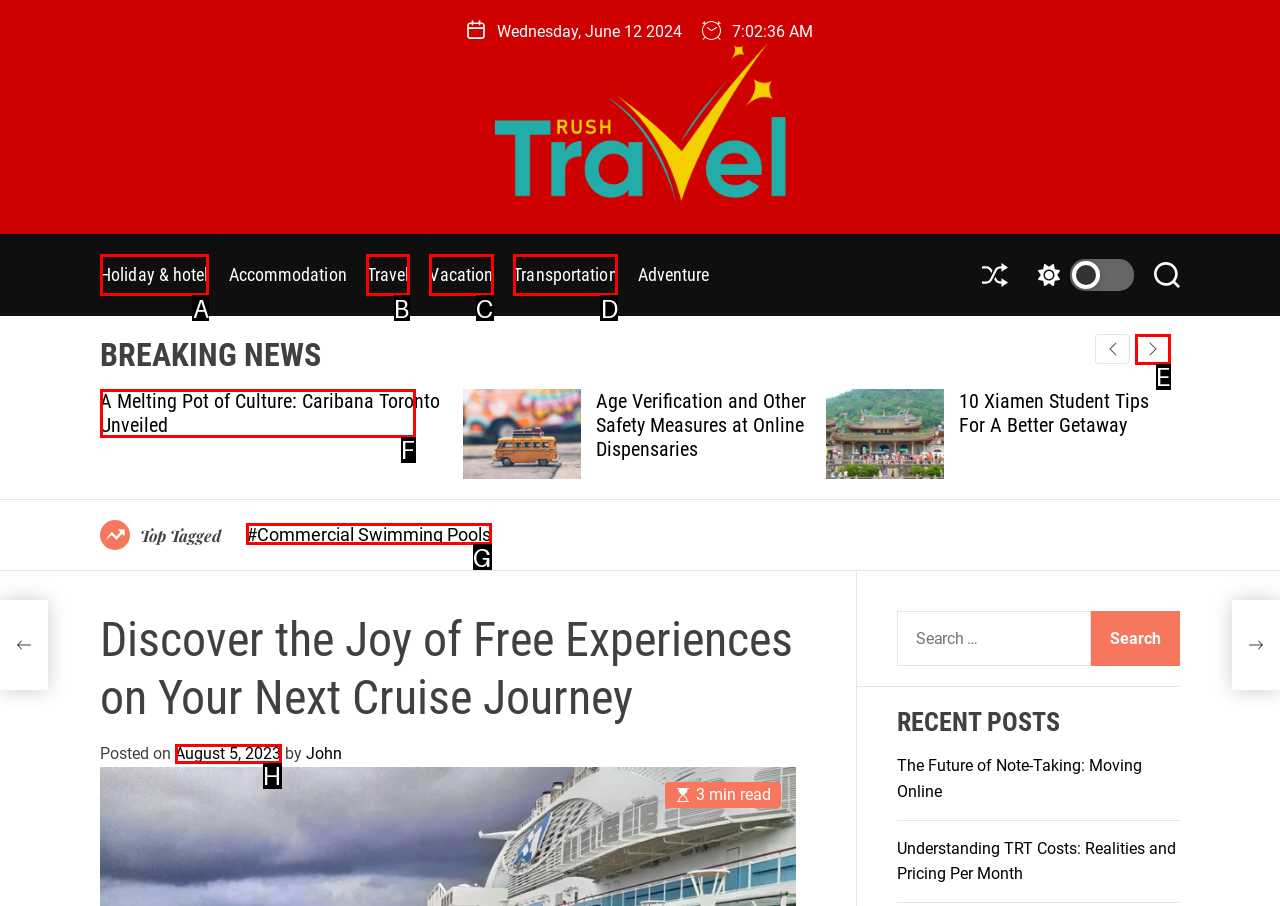From the provided choices, determine which option matches the description: August 5, 2023August 5, 2023. Respond with the letter of the correct choice directly.

H